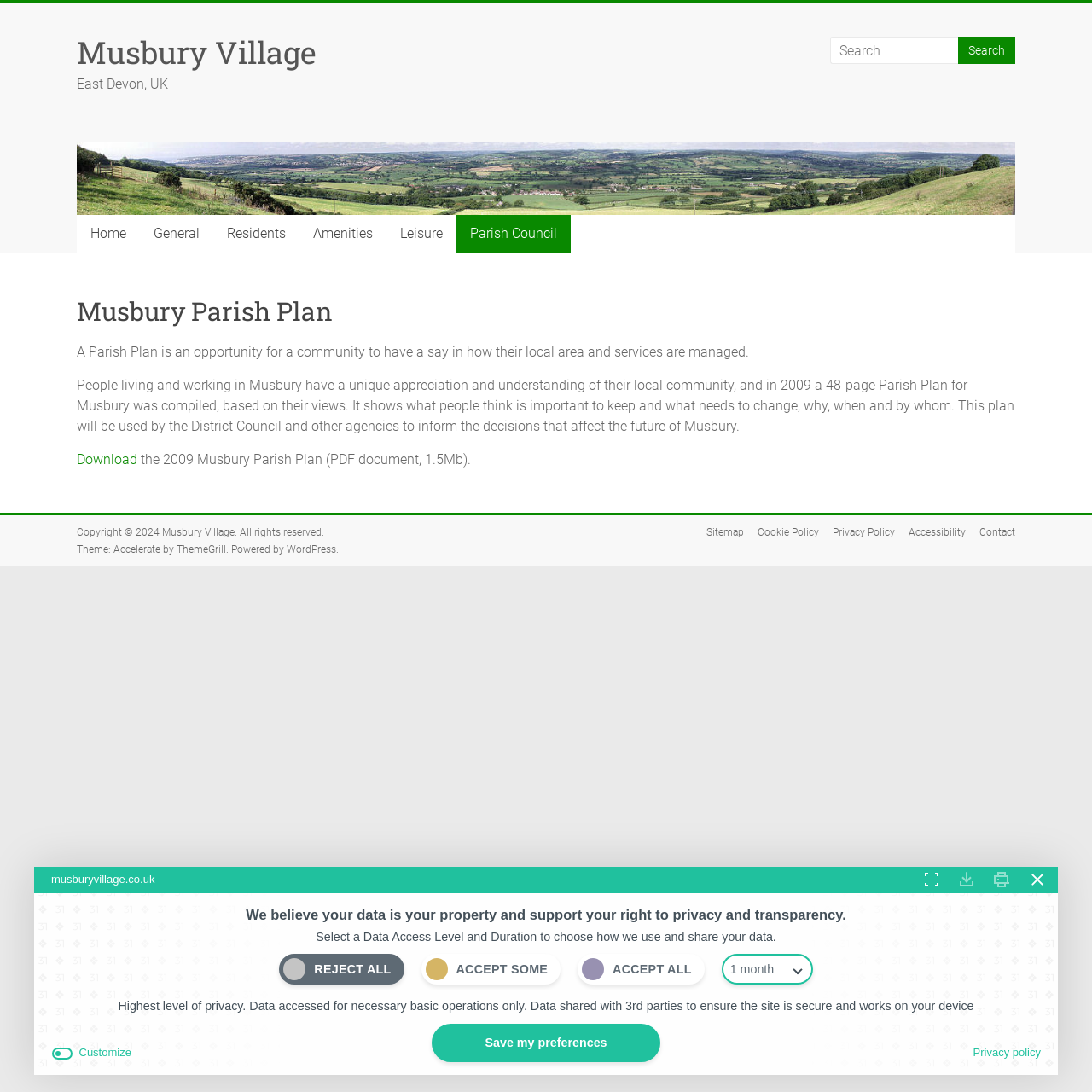What is the purpose of a Parish Plan?
Look at the image and respond with a one-word or short-phrase answer.

To have a say in how the local area and services are managed